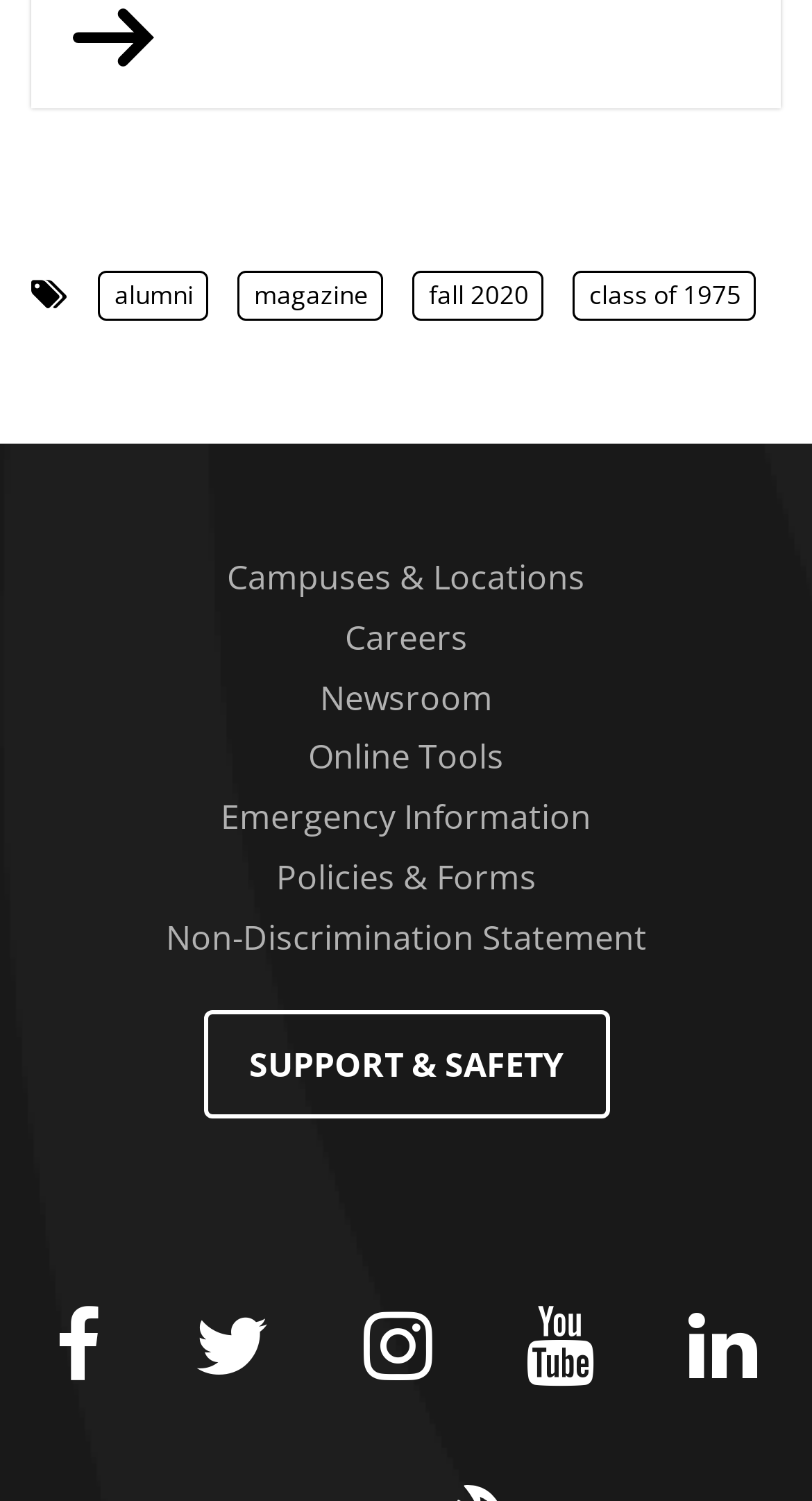Determine the bounding box coordinates for the HTML element described here: "Read more".

[0.09, 0.005, 0.191, 0.046]